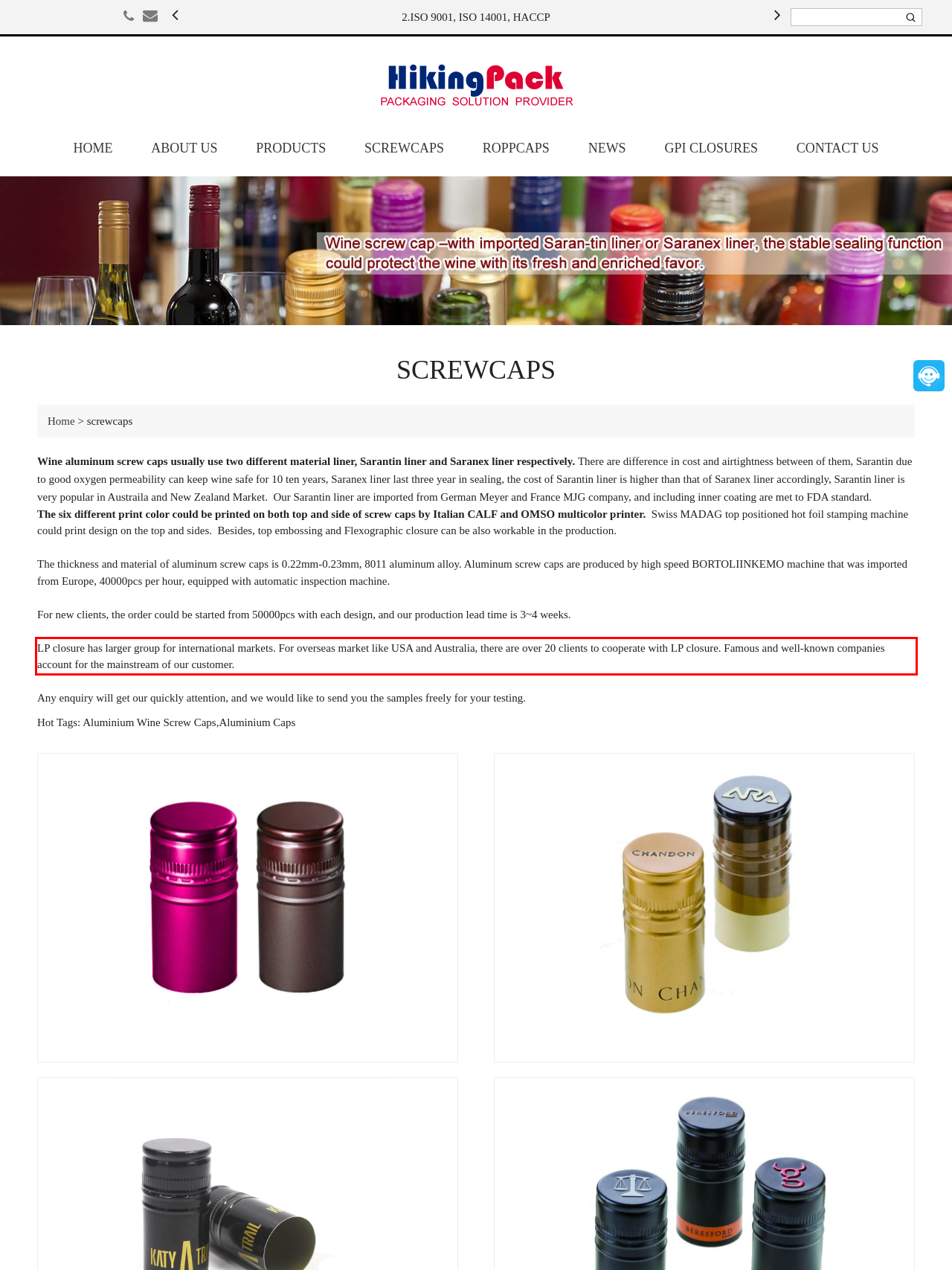You have a webpage screenshot with a red rectangle surrounding a UI element. Extract the text content from within this red bounding box.

LP closure has larger group for international markets. For overseas market like USA and Australia, there are over 20 clients to cooperate with LP closure. Famous and well-known companies account for the mainstream of our customer.